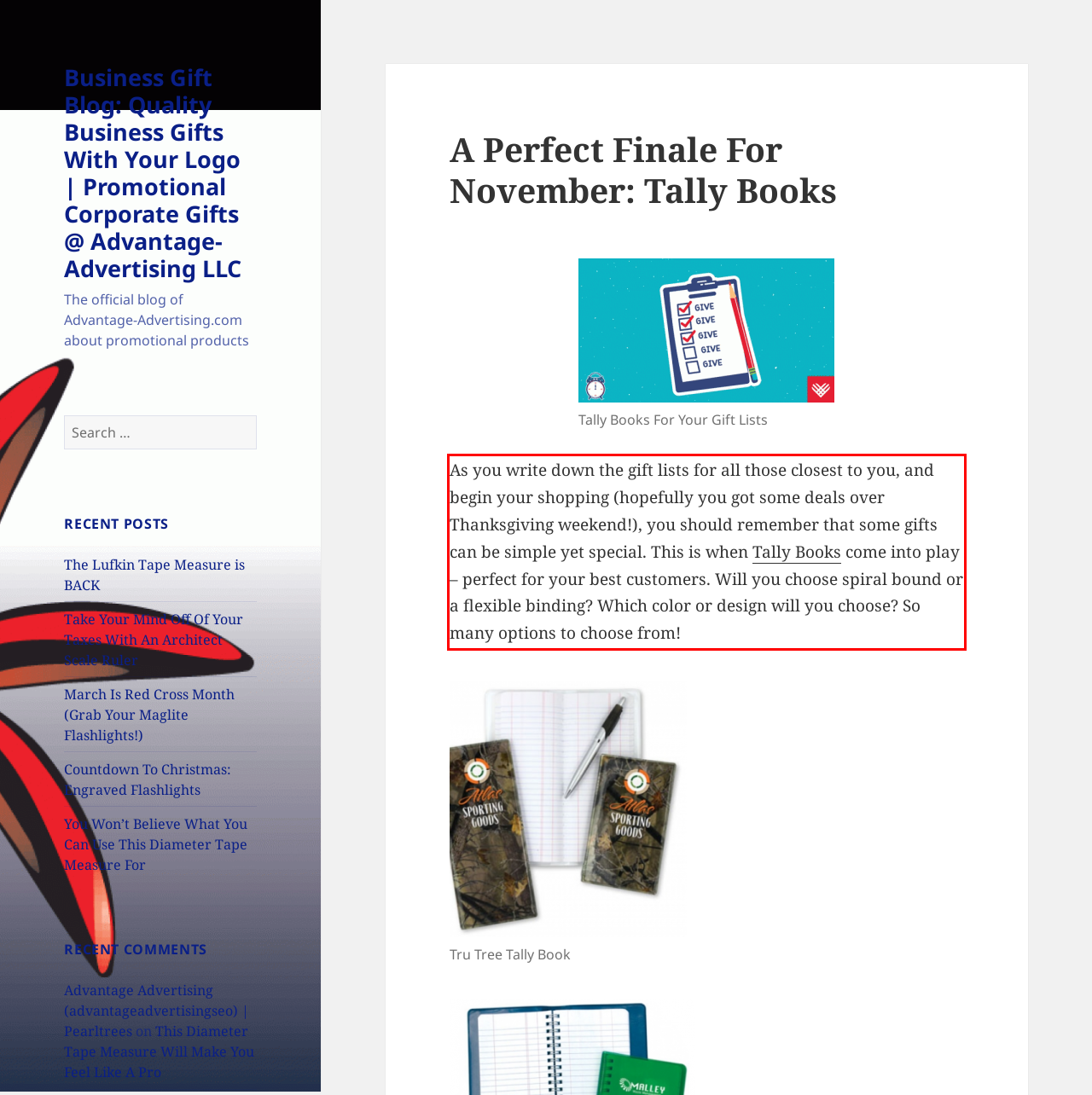Please perform OCR on the text within the red rectangle in the webpage screenshot and return the text content.

As you write down the gift lists for all those closest to you, and begin your shopping (hopefully you got some deals over Thanksgiving weekend!), you should remember that some gifts can be simple yet special. This is when Tally Books come into play – perfect for your best customers. Will you choose spiral bound or a flexible binding? Which color or design will you choose? So many options to choose from!